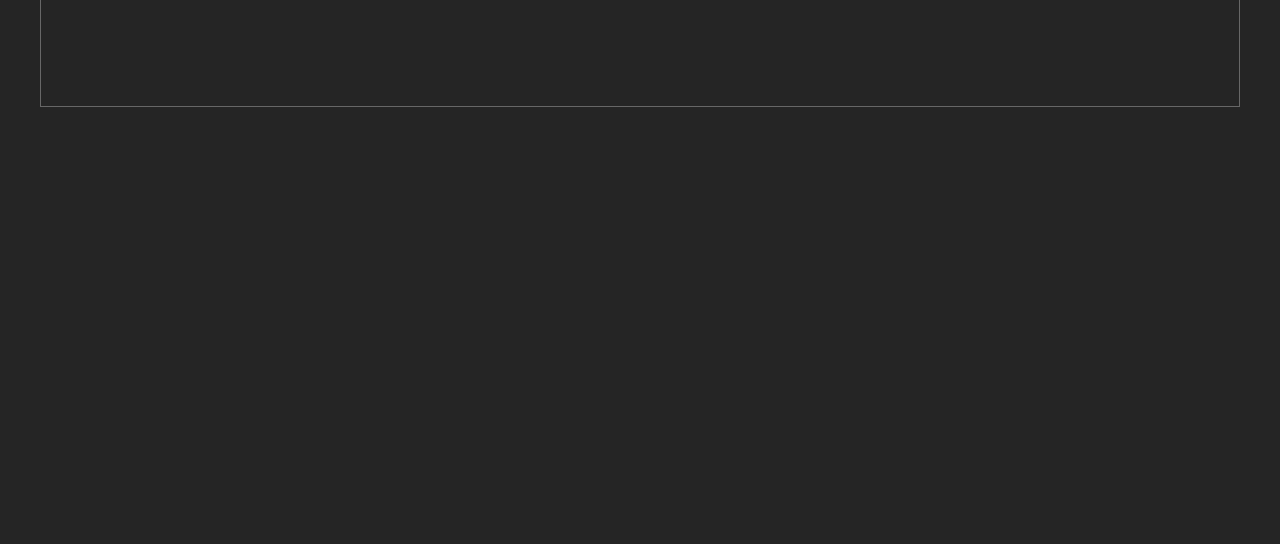Predict the bounding box for the UI component with the following description: "Washington Heights Church".

None